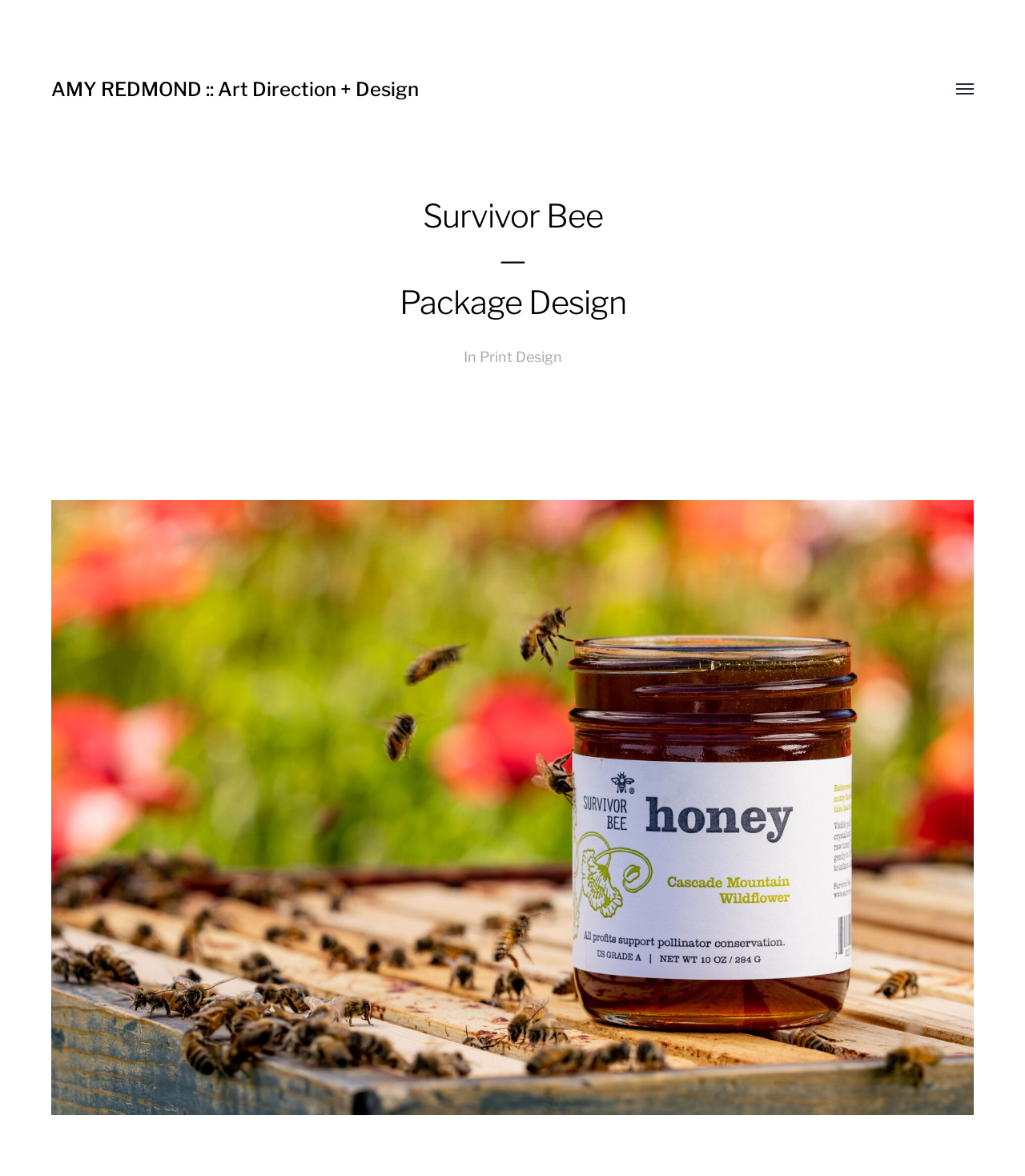What is the category of the design?
Please give a detailed and thorough answer to the question, covering all relevant points.

I can see a link 'Print Design' next to the text 'In', which suggests that the package design project belongs to the category of print design.